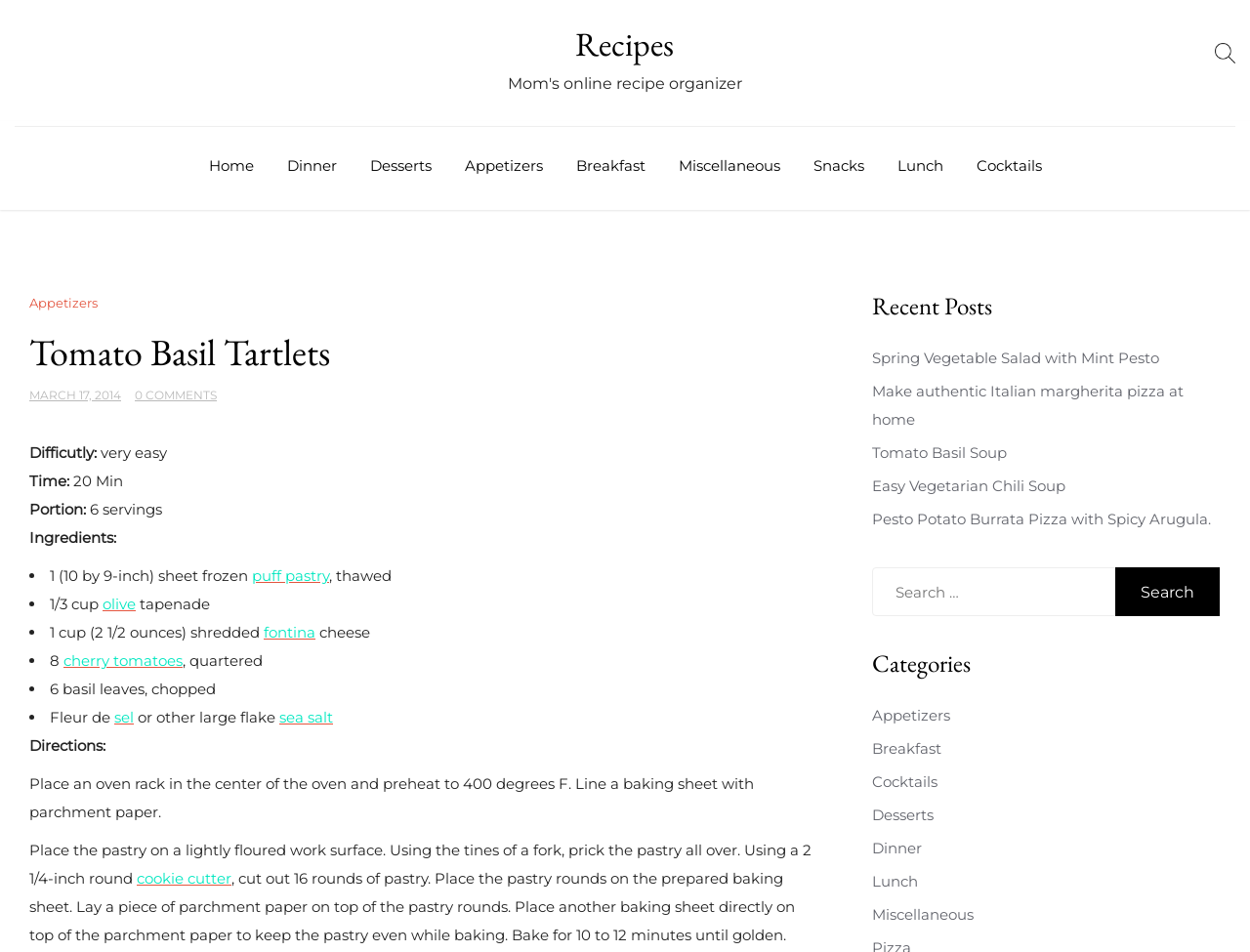Locate the bounding box coordinates of the area where you should click to accomplish the instruction: "Search for recipes".

[0.952, 0.031, 0.988, 0.081]